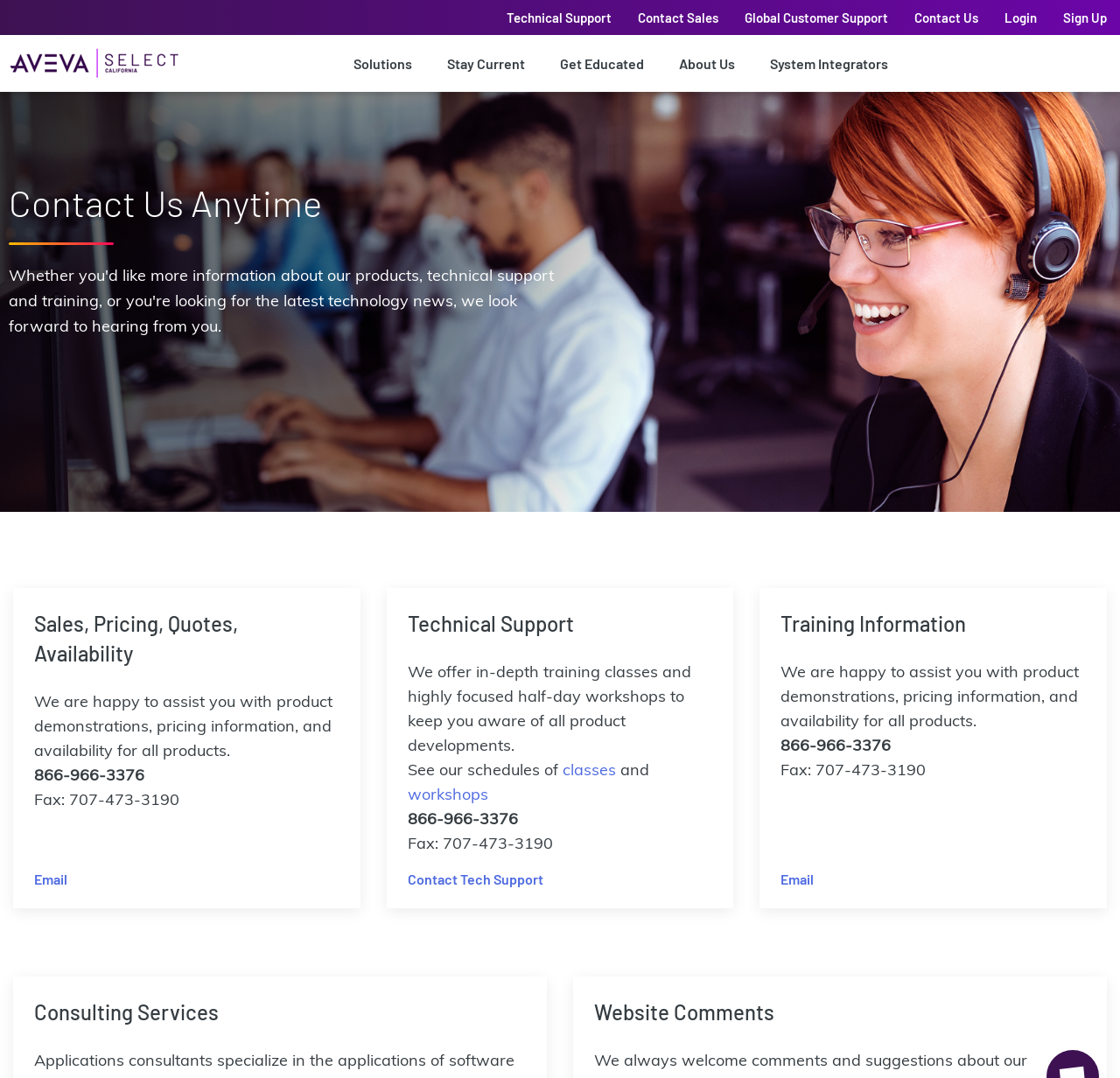Provide a short answer using a single word or phrase for the following question: 
What can users do on this webpage?

Contact, Get Support, Learn